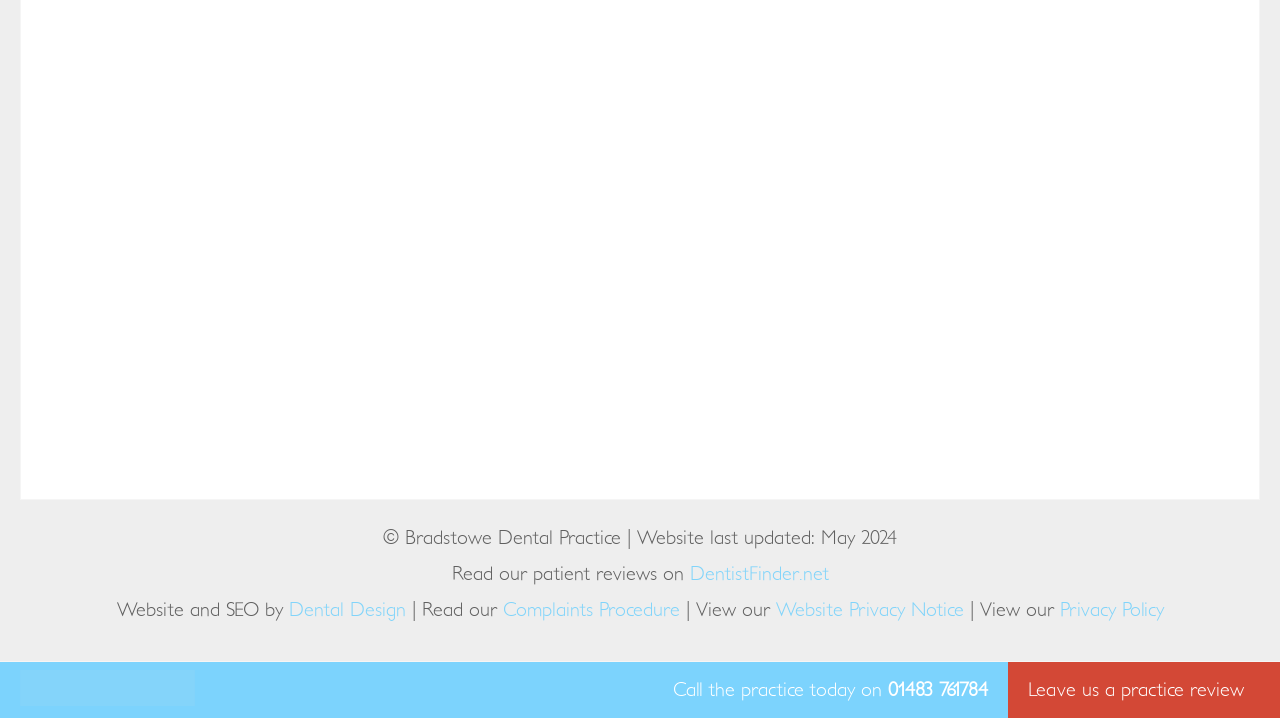What is the name of the dental practice?
Based on the image, provide a one-word or brief-phrase response.

Bradstowe Dental Practice